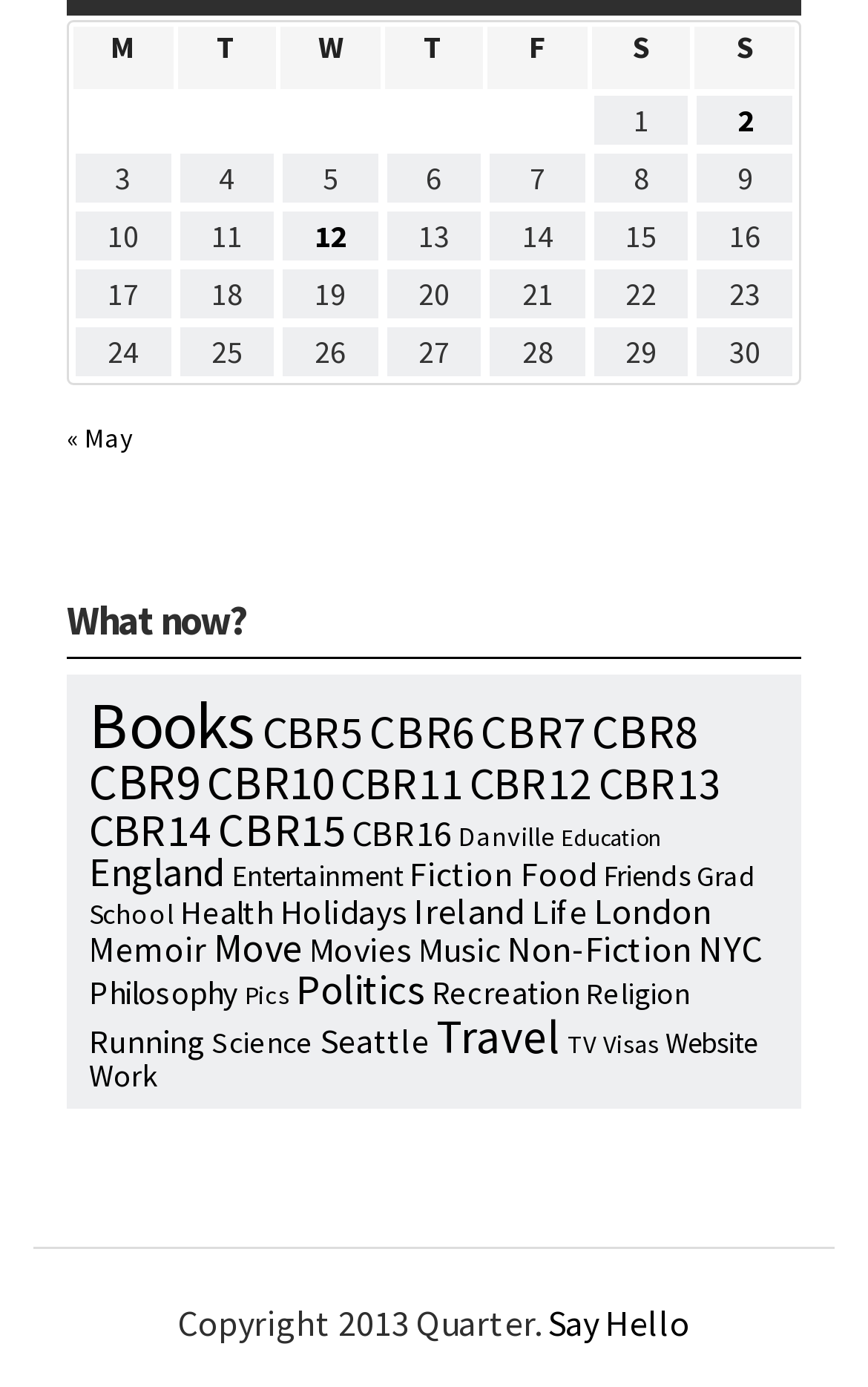Find the bounding box coordinates of the clickable area required to complete the following action: "Click on the 'What now?' heading".

[0.077, 0.417, 0.923, 0.47]